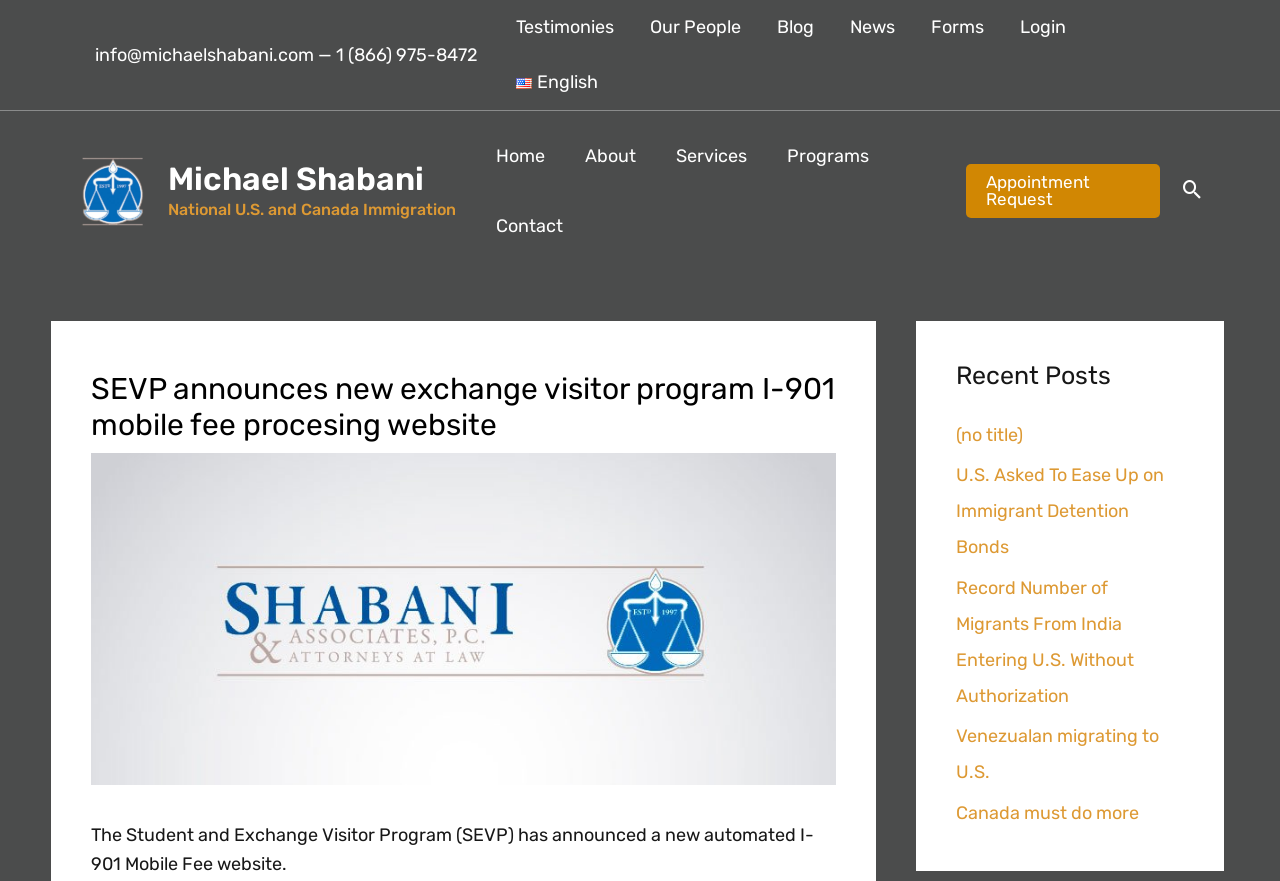Answer briefly with one word or phrase:
What language option is available on the website?

English